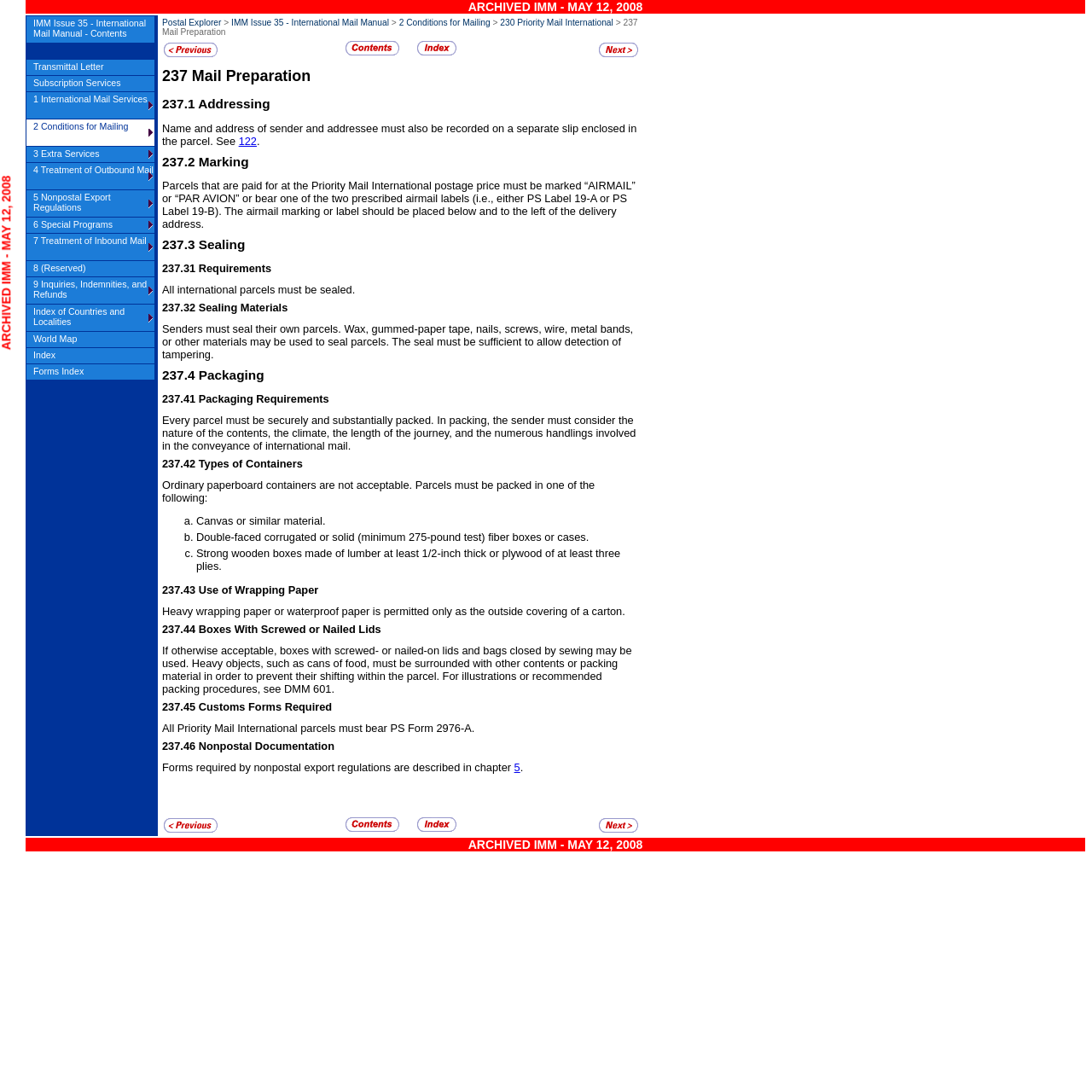What is the form required for Priority Mail International parcels?
Use the information from the screenshot to give a comprehensive response to the question.

According to the webpage, all Priority Mail International parcels must bear PS Form 2976-A, which is a customs form required for international mail.